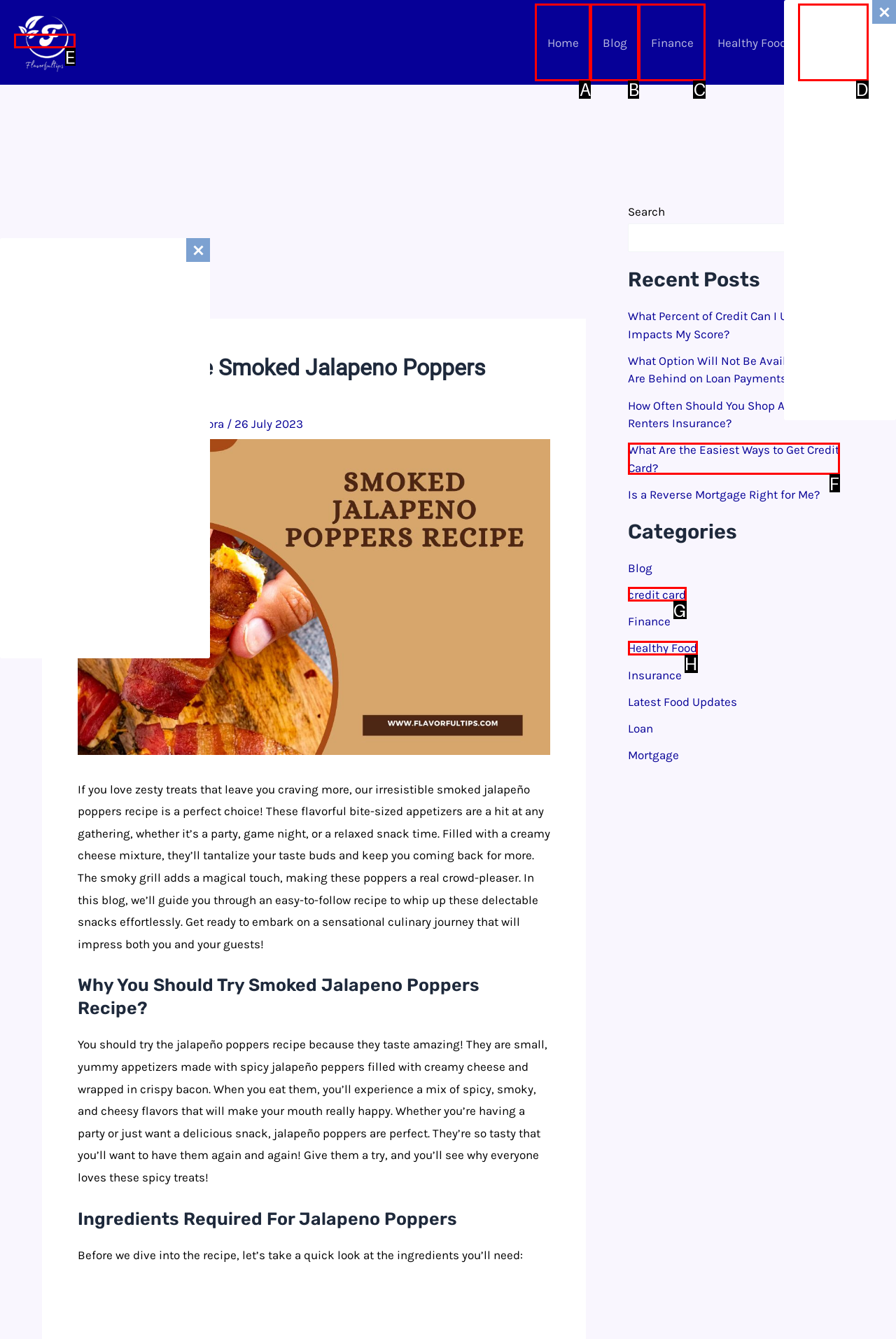Based on the description: Healthy Food
Select the letter of the corresponding UI element from the choices provided.

H